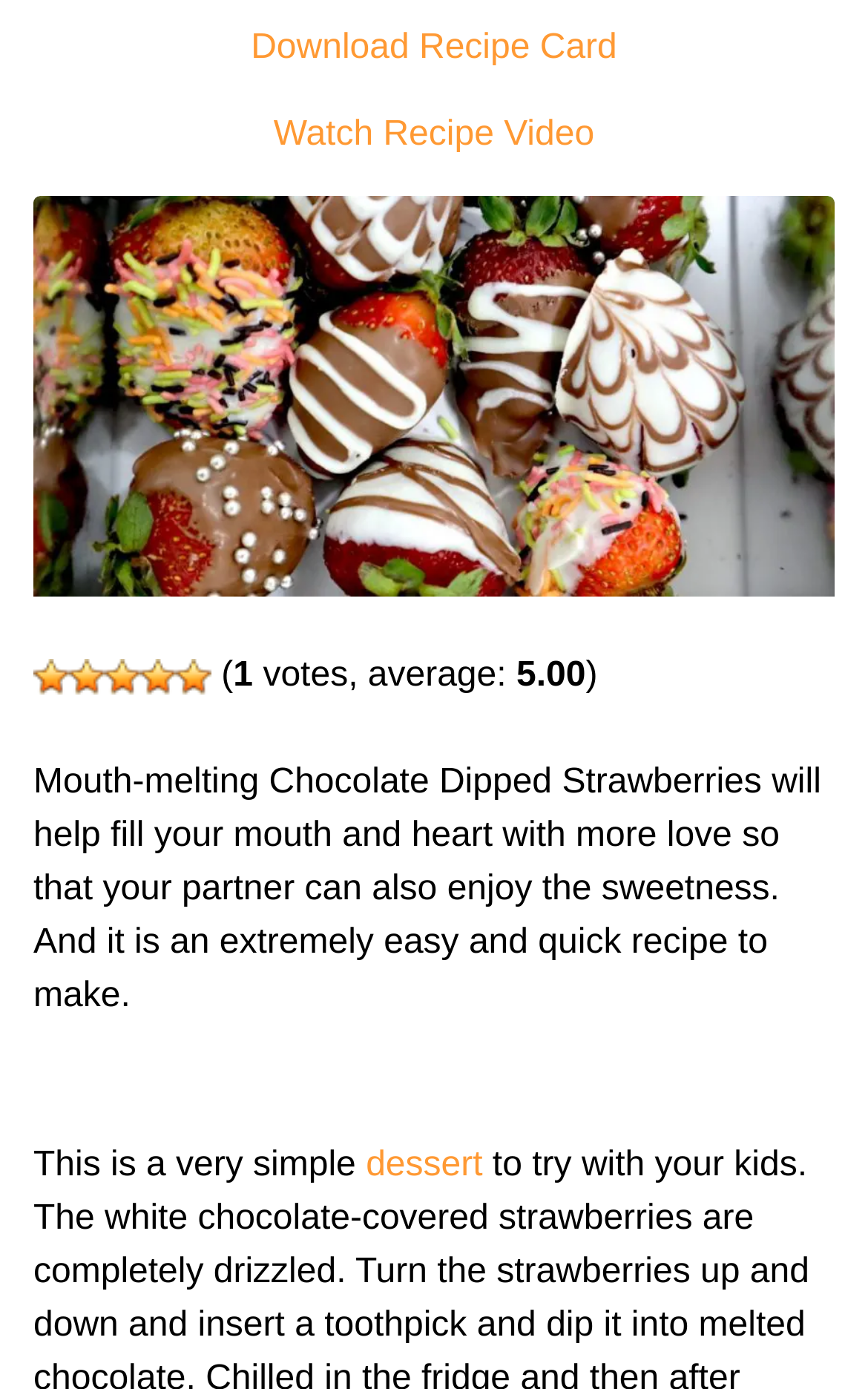Pinpoint the bounding box coordinates of the clickable area necessary to execute the following instruction: "Send an email to admin". The coordinates should be given as four float numbers between 0 and 1, namely [left, top, right, bottom].

None